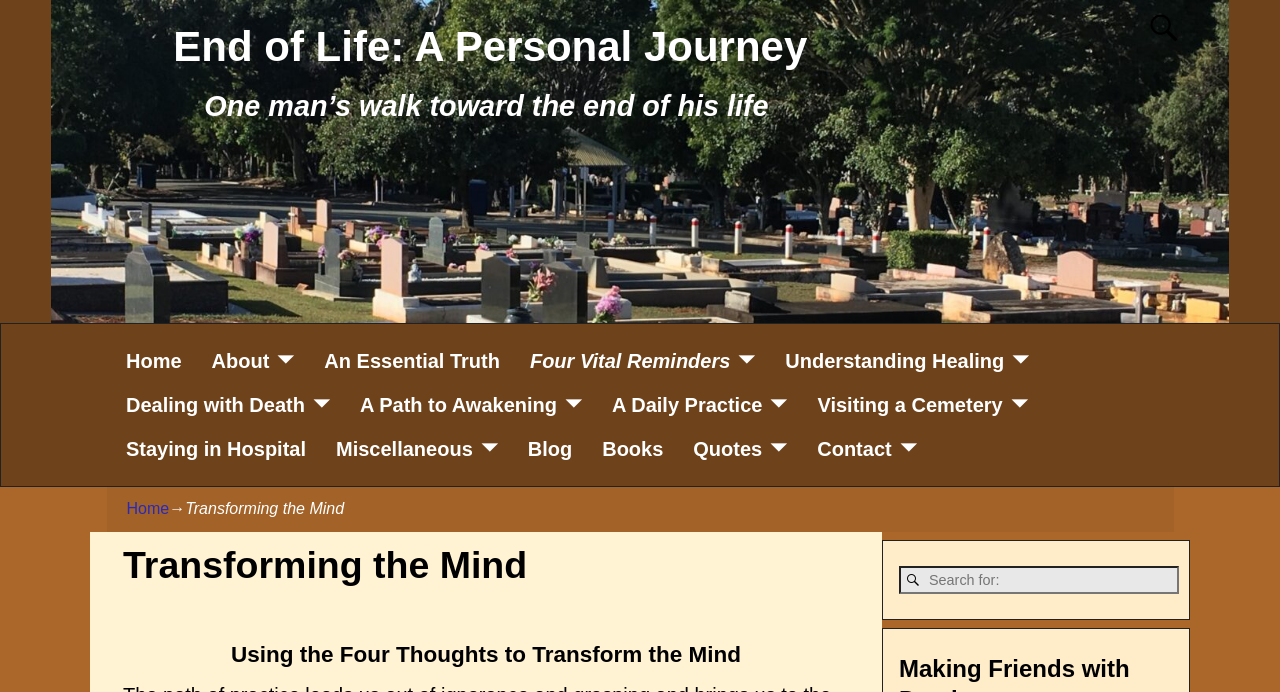Use a single word or phrase to answer the question:
What is the theme of the image on the webpage?

End of Life